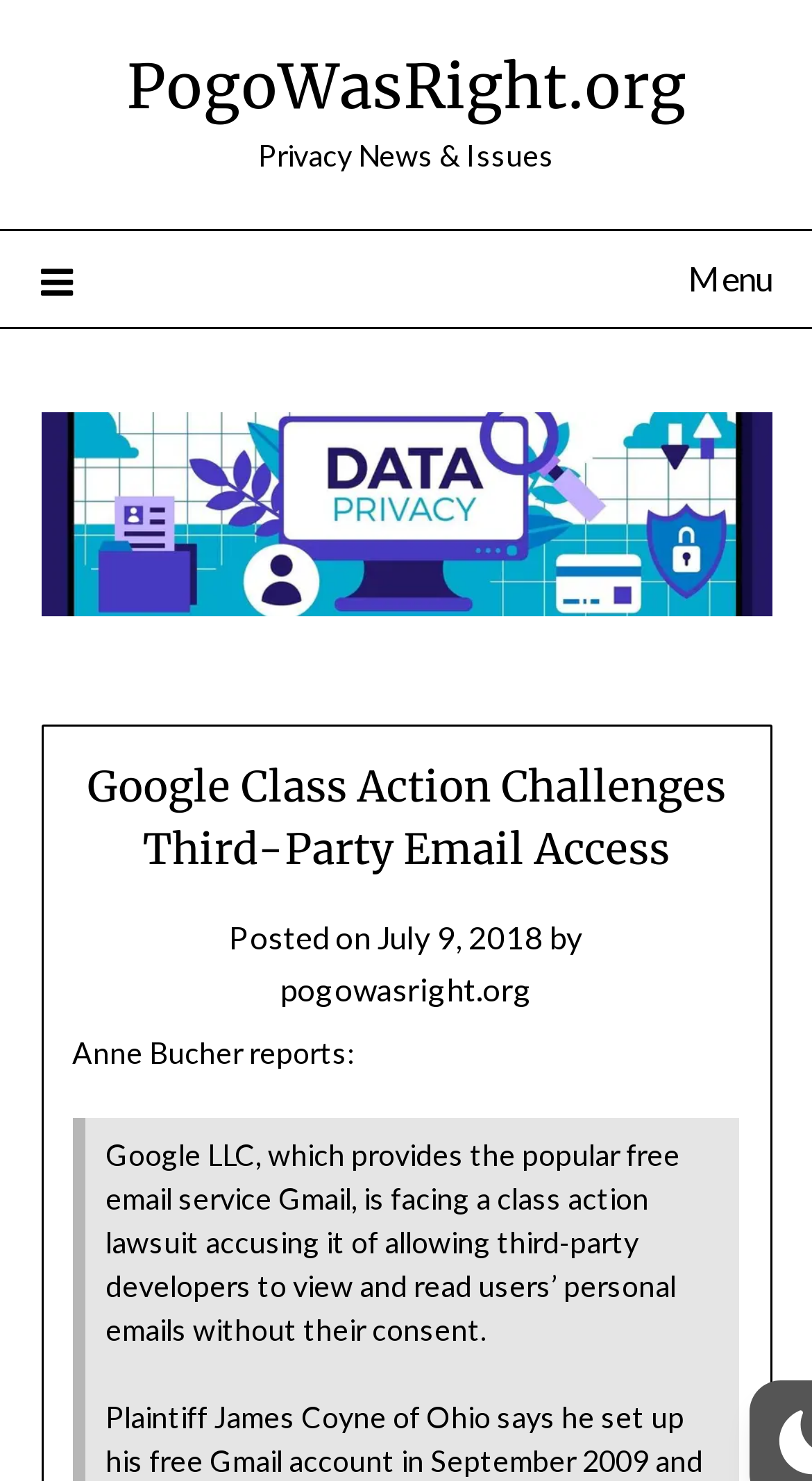When was the article posted?
Please provide a single word or phrase as your answer based on the image.

July 9, 2018